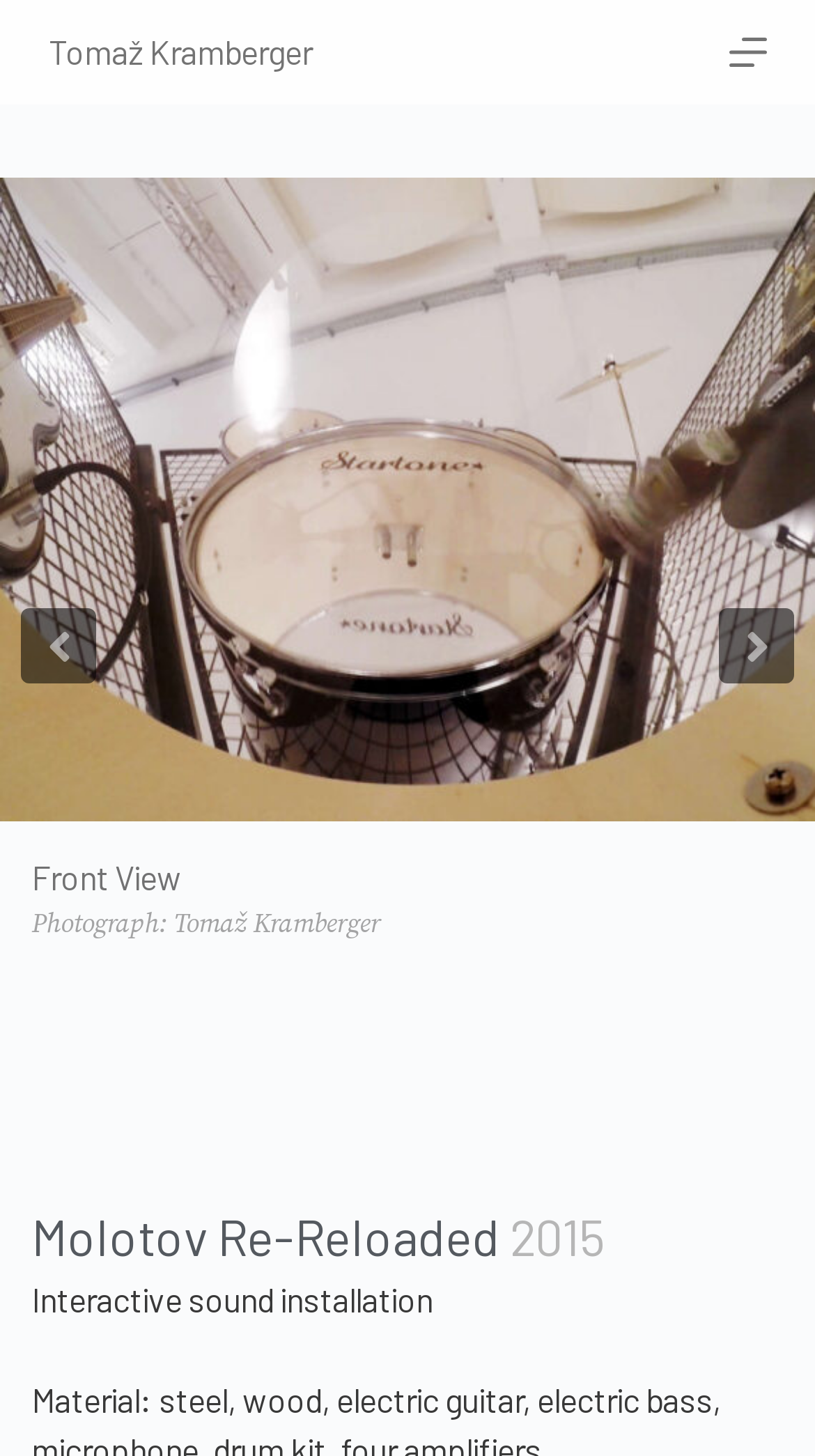Convey a detailed summary of the webpage, mentioning all key elements.

The webpage is about the art installation "Molotov Re-Reloaded" by Tomaž Kramberger, exhibited at Huren und Soehne gallery in Munich, Germany in 2015. 

At the top left, there is a "Skip to content" link. Next to it, on the same line, is a link to the artist's name, "Tomaž Kramberger". On the top right, there is a "Menu" button. 

When the "Menu" button is clicked, a dropdown menu appears, containing a link to the art installation's page, which includes an image of the installation. Below the image, there is a heading "Front View" and a static text "Photograph: Tomaž Kramberger". 

Below the menu button, there is a heading "Molotov Re-Reloaded  2015" and a static text "Interactive sound installation" describing the artwork. 

At the bottom of the page, there is a footer section with a horizontal navigation menu containing links to "HOME", "ARTWORKS", "BIOGRAPHY", "CONTACT", "IMPRINT", and "DATA PROTECTION". Below the navigation menu, there is a copyright notice "© 2024 - Tomaž Kramberger: all rights reserved".